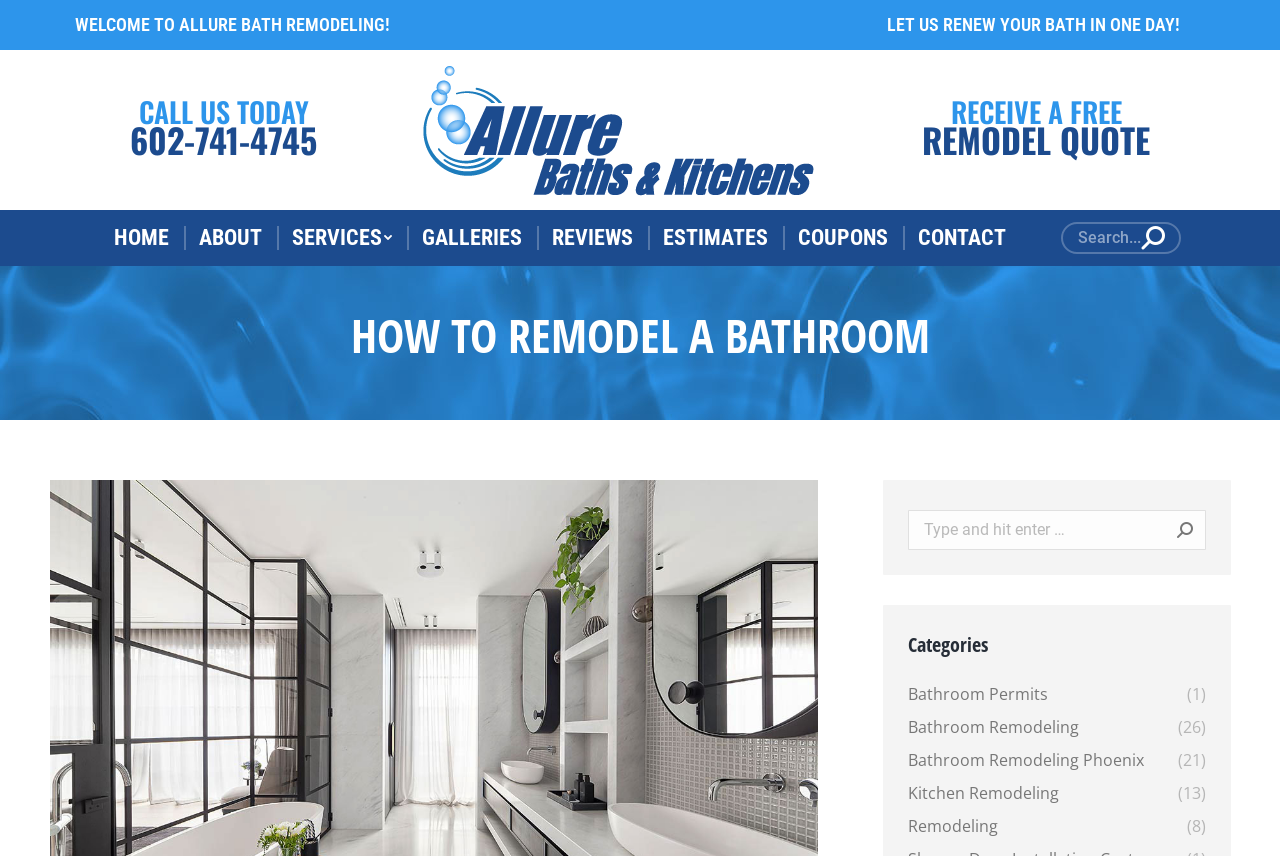Please identify the bounding box coordinates of the element's region that should be clicked to execute the following instruction: "Learn more about products". The bounding box coordinates must be four float numbers between 0 and 1, i.e., [left, top, right, bottom].

None